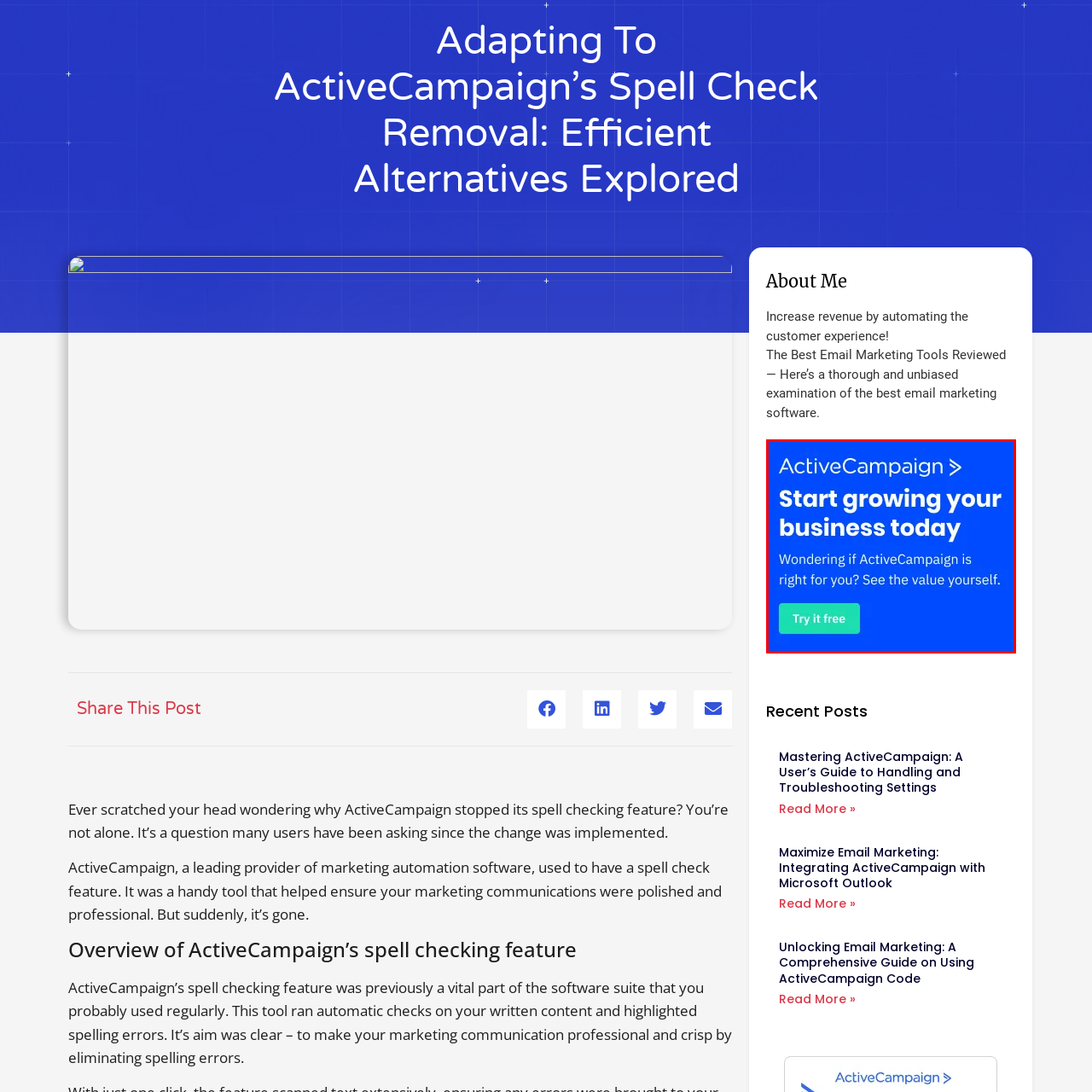Offer a detailed explanation of the scene within the red bounding box.

The image features a vibrant blue background with the logo of ActiveCampaign prominently displayed at the top. Below the logo, a bold call-to-action invites viewers to "Start growing your business today," making it clear that the platform is geared towards businesses looking to enhance their marketing efforts. The imagery suggests a friendly and accessible approach, encouraging users to explore ActiveCampaign's offerings. The text further entices potential customers by asking, "Wondering if ActiveCampaign is right for you? See the value yourself." A prominent button labeled "Try it free" invites immediate action, appealing to those considering this marketing automation solution. This visual serves as both an introduction and an invitation to engage with ActiveCampaign's tools designed to elevate business marketing strategies.